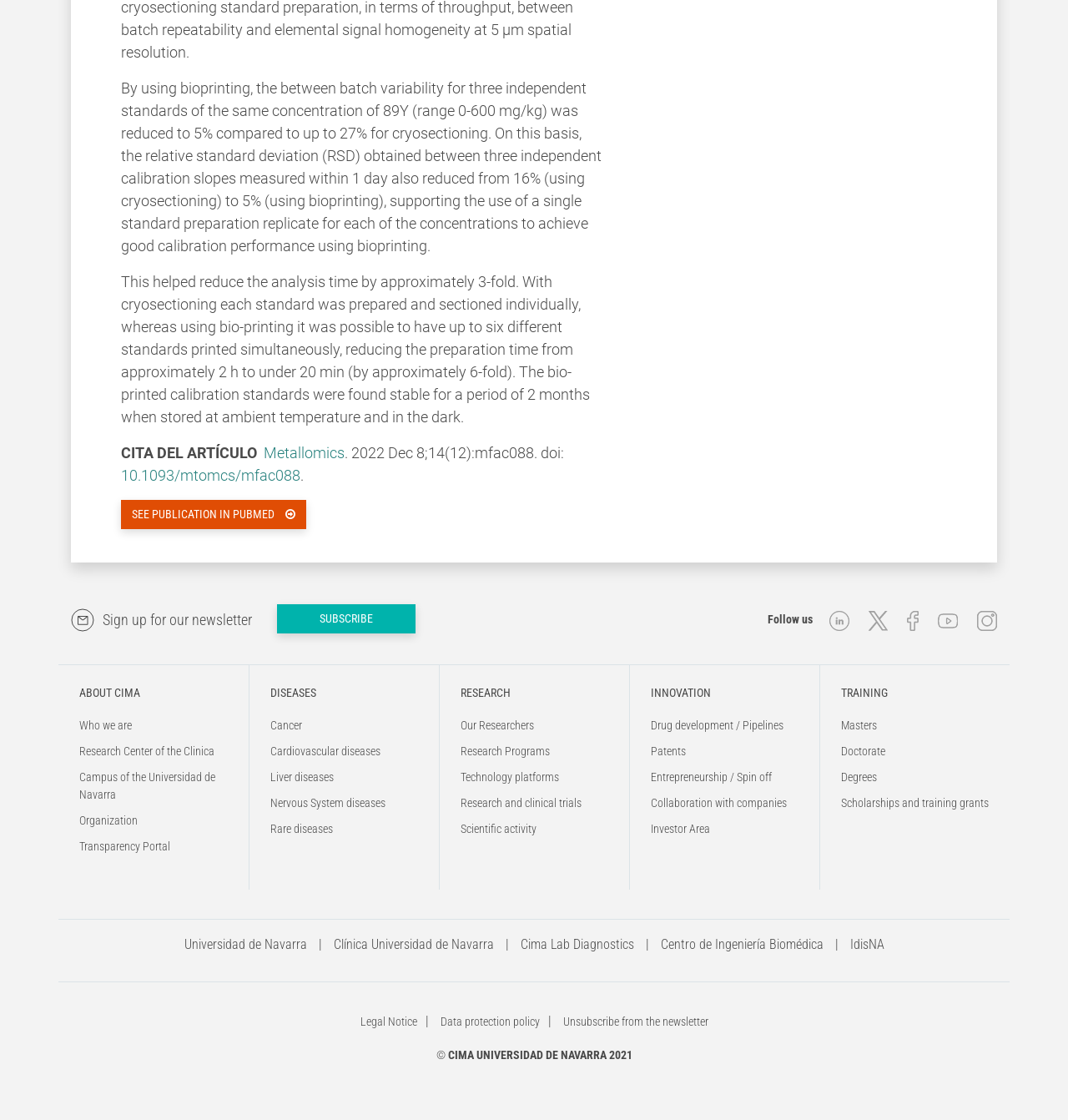Provide the bounding box coordinates for the area that should be clicked to complete the instruction: "Learn more about CIMA".

[0.074, 0.613, 0.213, 0.625]